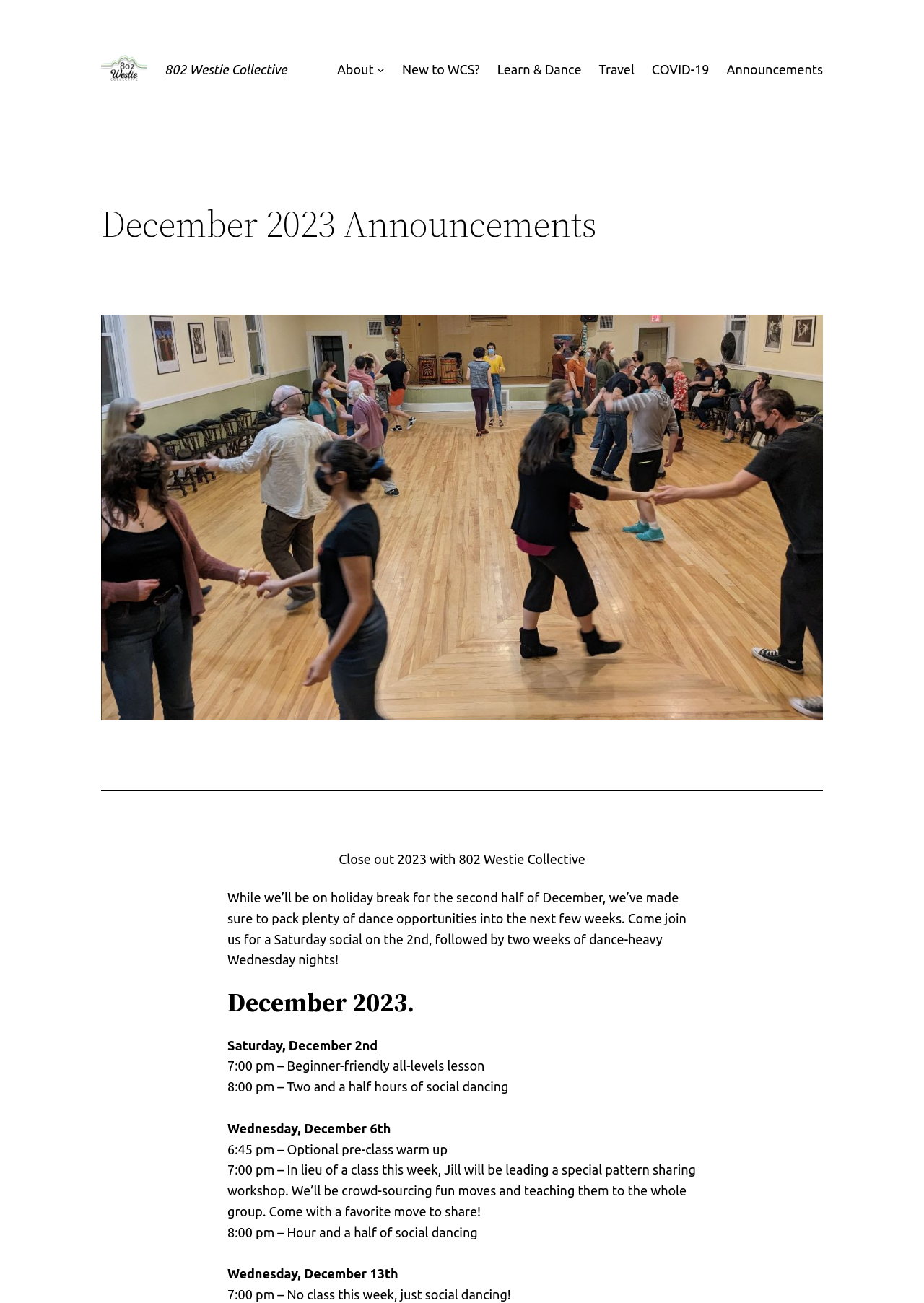How many hours of social dancing are there on December 13th?
Using the image, provide a detailed and thorough answer to the question.

The duration of social dancing on December 13th can be found in the section describing the events, where it is written as '8:00 pm – Hour and a half of social dancing' in a static text element.